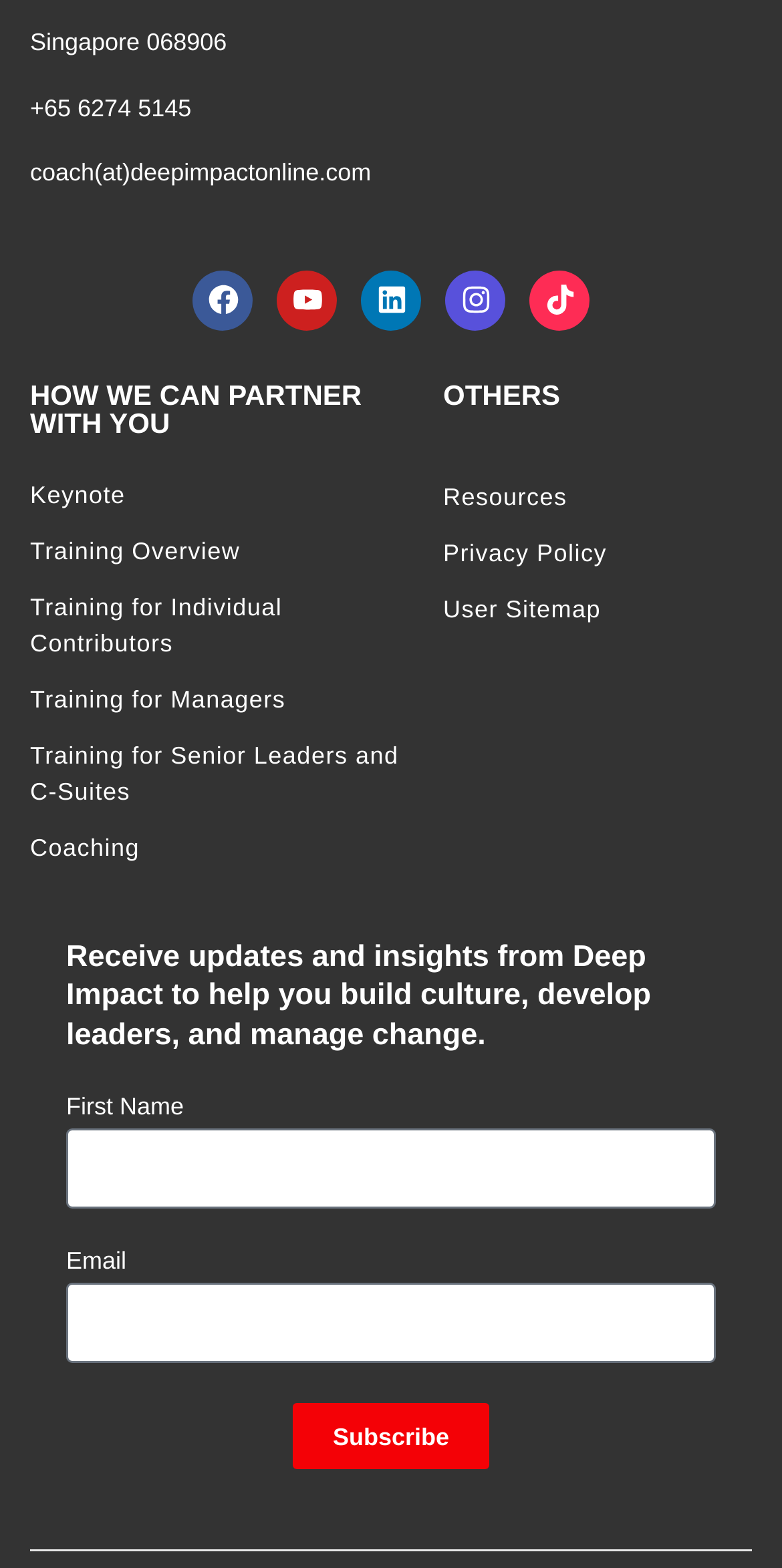Identify the bounding box coordinates of the clickable region required to complete the instruction: "Click the Keynote link". The coordinates should be given as four float numbers within the range of 0 and 1, i.e., [left, top, right, bottom].

[0.038, 0.304, 0.546, 0.327]